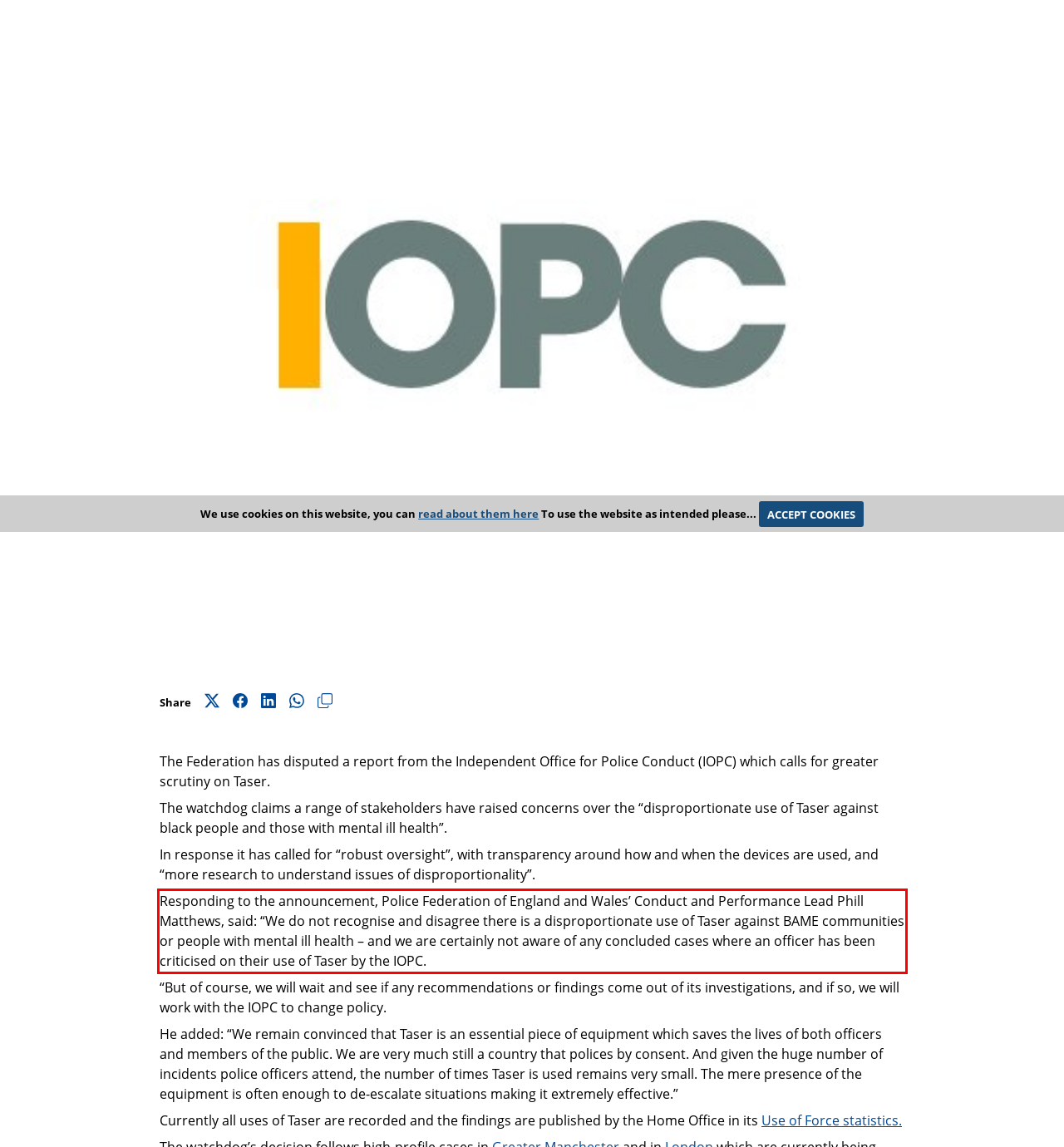Observe the screenshot of the webpage, locate the red bounding box, and extract the text content within it.

Responding to the announcement, Police Federation of England and Wales’ Conduct and Performance Lead Phill Matthews, said: “We do not recognise and disagree there is a disproportionate use of Taser against BAME communities or people with mental ill health – and we are certainly not aware of any concluded cases where an officer has been criticised on their use of Taser by the IOPC.